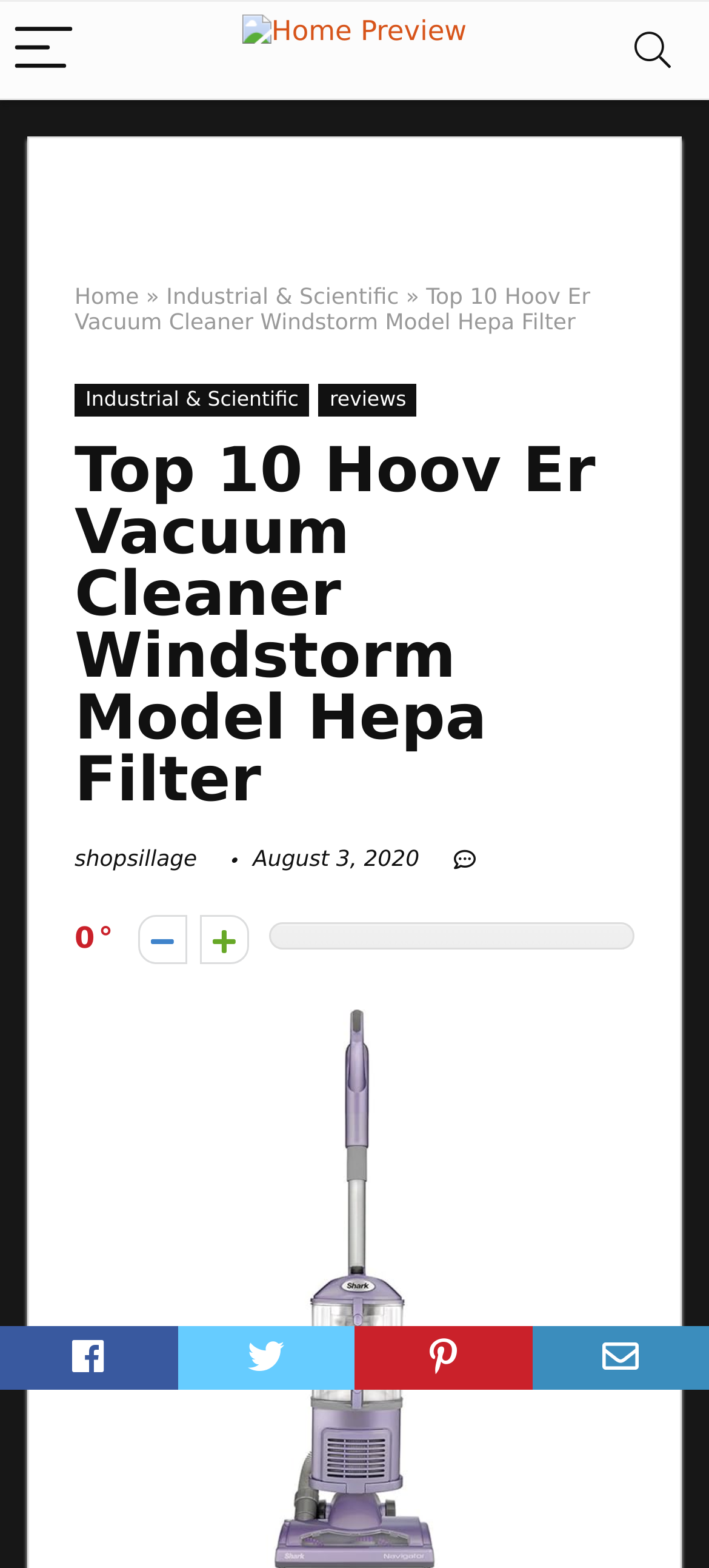Provide a brief response to the question using a single word or phrase: 
How many links are there in the top navigation bar?

4